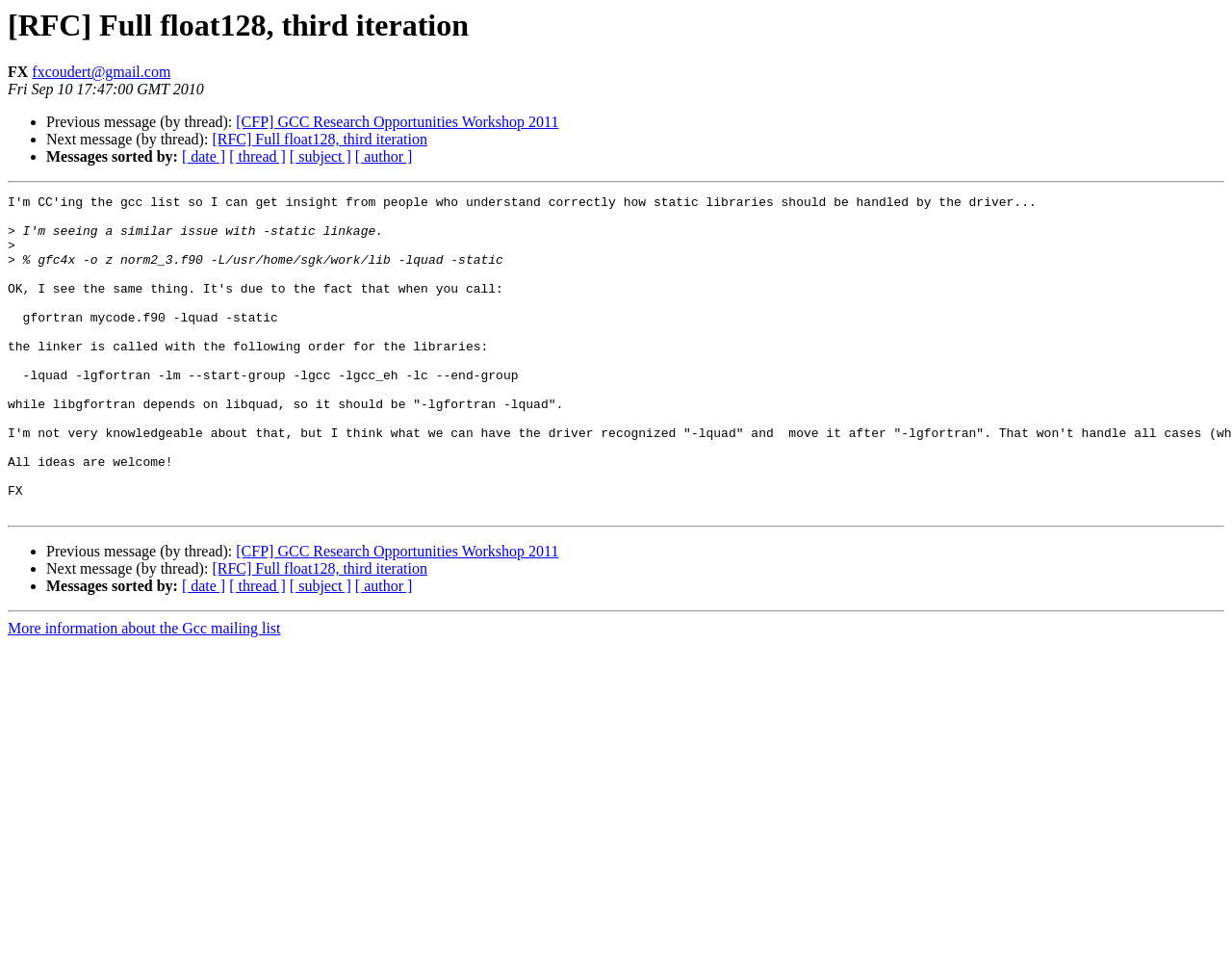Describe every aspect of the webpage comprehensively.

The webpage appears to be a discussion thread or a mailing list archive. At the top, there is a heading that reads "[RFC] Full float128, third iteration" which is also the title of the webpage. Below the heading, there is a brief information section that includes the author's initials "FX" and their email address "fxcoudert@gmail.com". The date "Fri Sep 10 17:47:00 GMT 2010" is also displayed.

The main content of the webpage is divided into two sections, separated by horizontal lines. The first section contains a list of links to previous and next messages in the thread, as well as options to sort messages by date, thread, subject, or author. There are three list markers, each followed by a static text and a link.

The second section appears to be the content of the message itself. It starts with a greater-than symbol ">" followed by a block of code that includes a command to compile a Fortran file. The code is indented and spans multiple lines.

At the bottom of the webpage, there is another section that resembles the first section, with links to previous and next messages, as well as sorting options. Finally, there is a link to "More information about the Gcc mailing list" at the very bottom of the page.